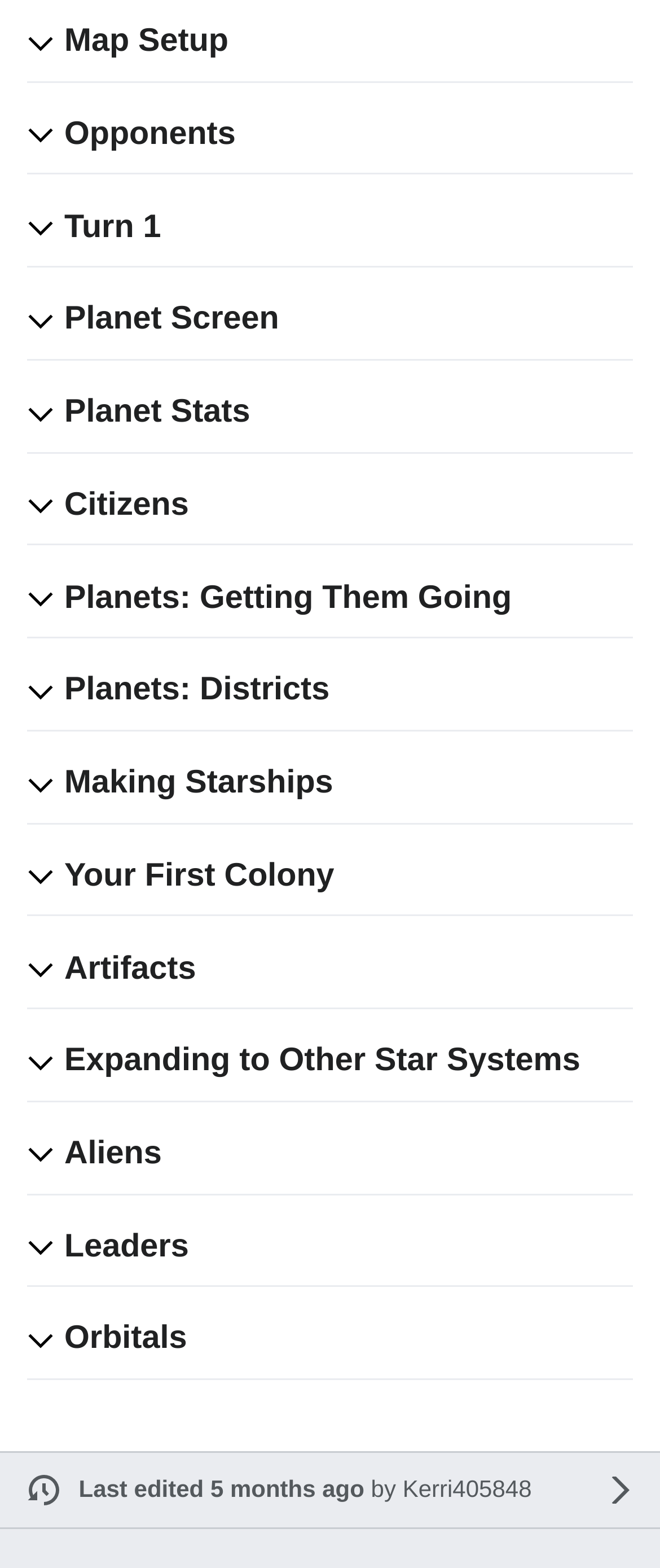Extract the bounding box coordinates for the HTML element that matches this description: "Opponents". The coordinates should be four float numbers between 0 and 1, i.e., [left, top, right, bottom].

[0.097, 0.073, 0.959, 0.1]